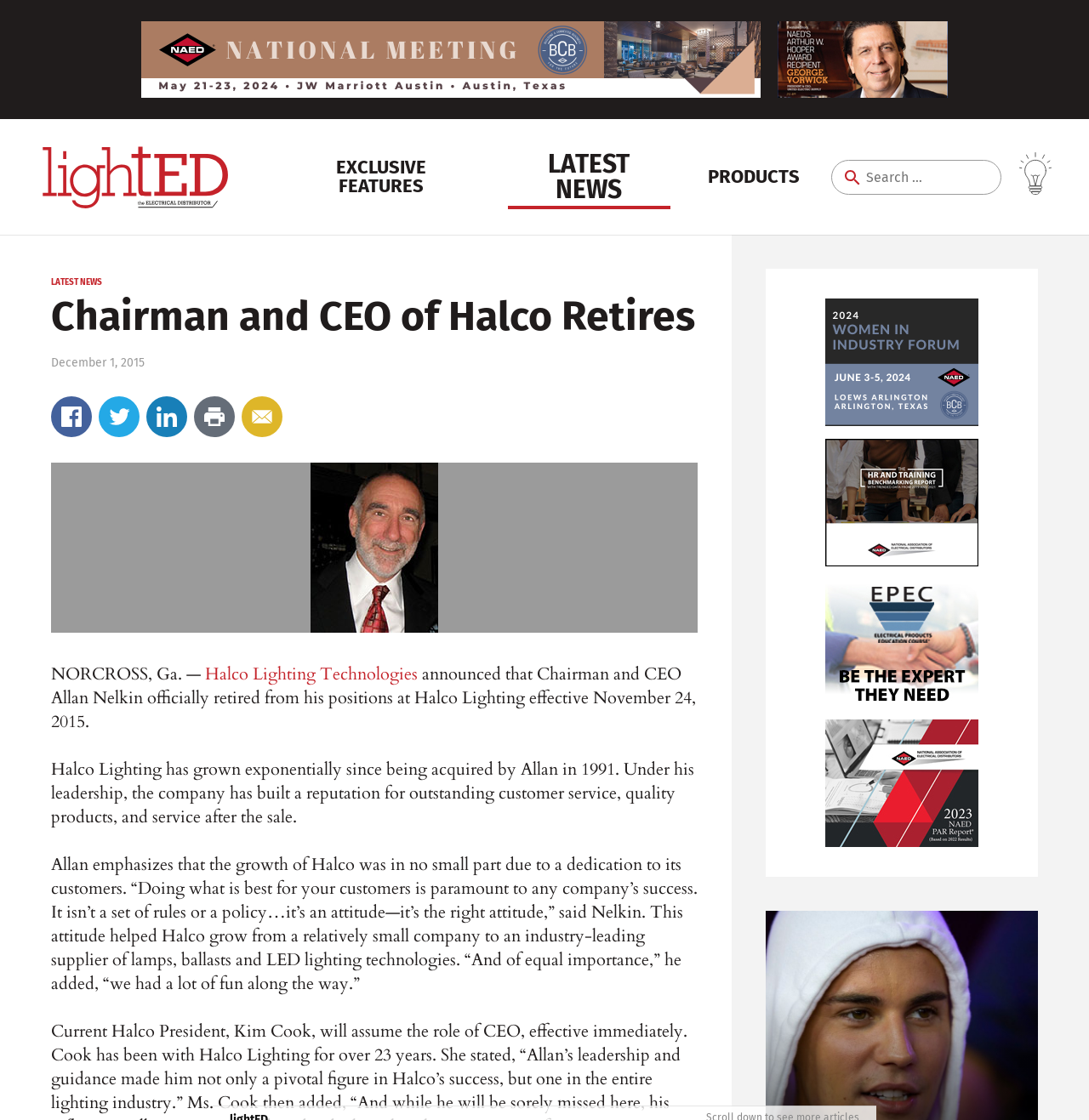Using the information from the screenshot, answer the following question thoroughly:
When did Allan Nelkin retire from Halco Lighting?

I found the answer by reading the article on the webpage, which mentions that Allan Nelkin officially retired from his positions at Halco Lighting effective November 24, 2015.